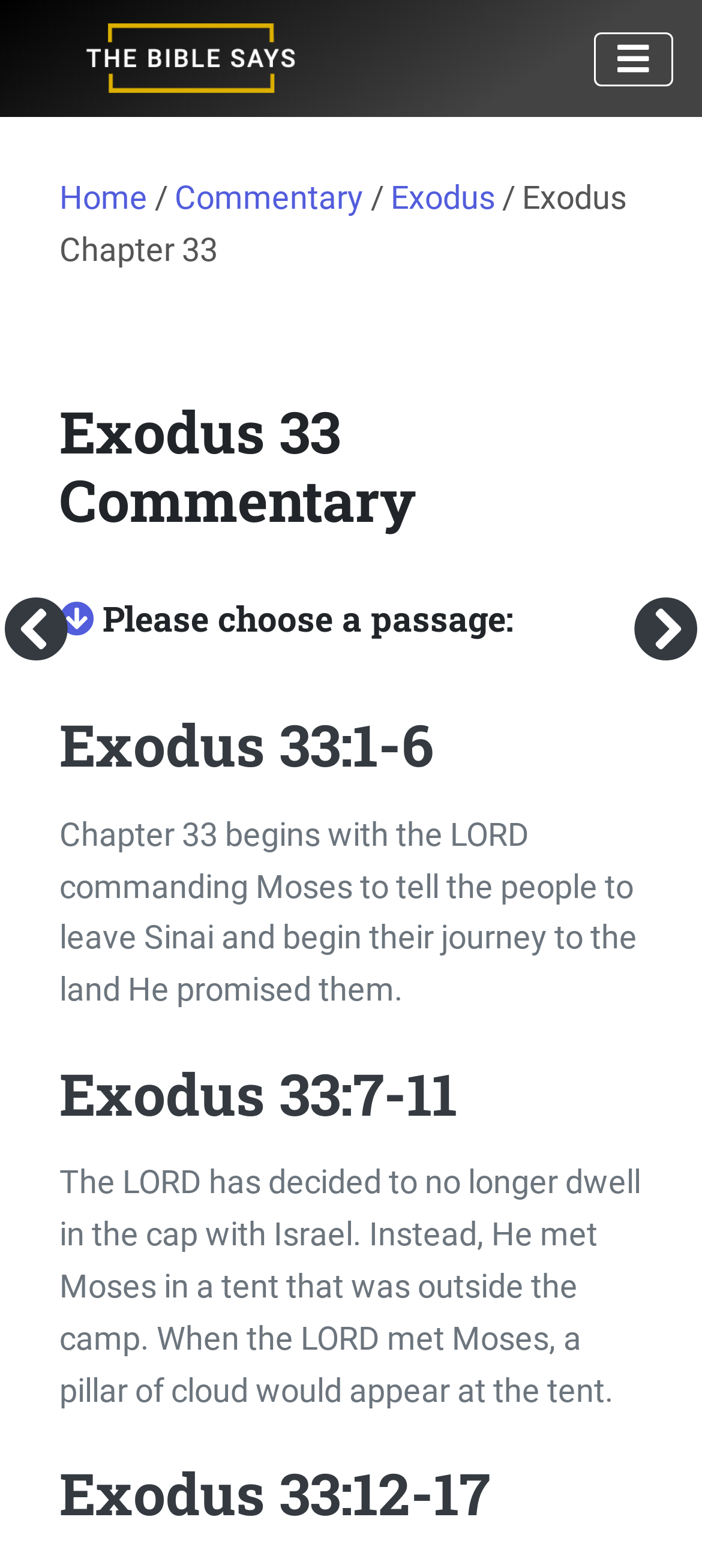Please determine the bounding box coordinates of the element to click on in order to accomplish the following task: "Visit The Bible Says". Ensure the coordinates are four float numbers ranging from 0 to 1, i.e., [left, top, right, bottom].

[0.041, 0.009, 0.503, 0.066]